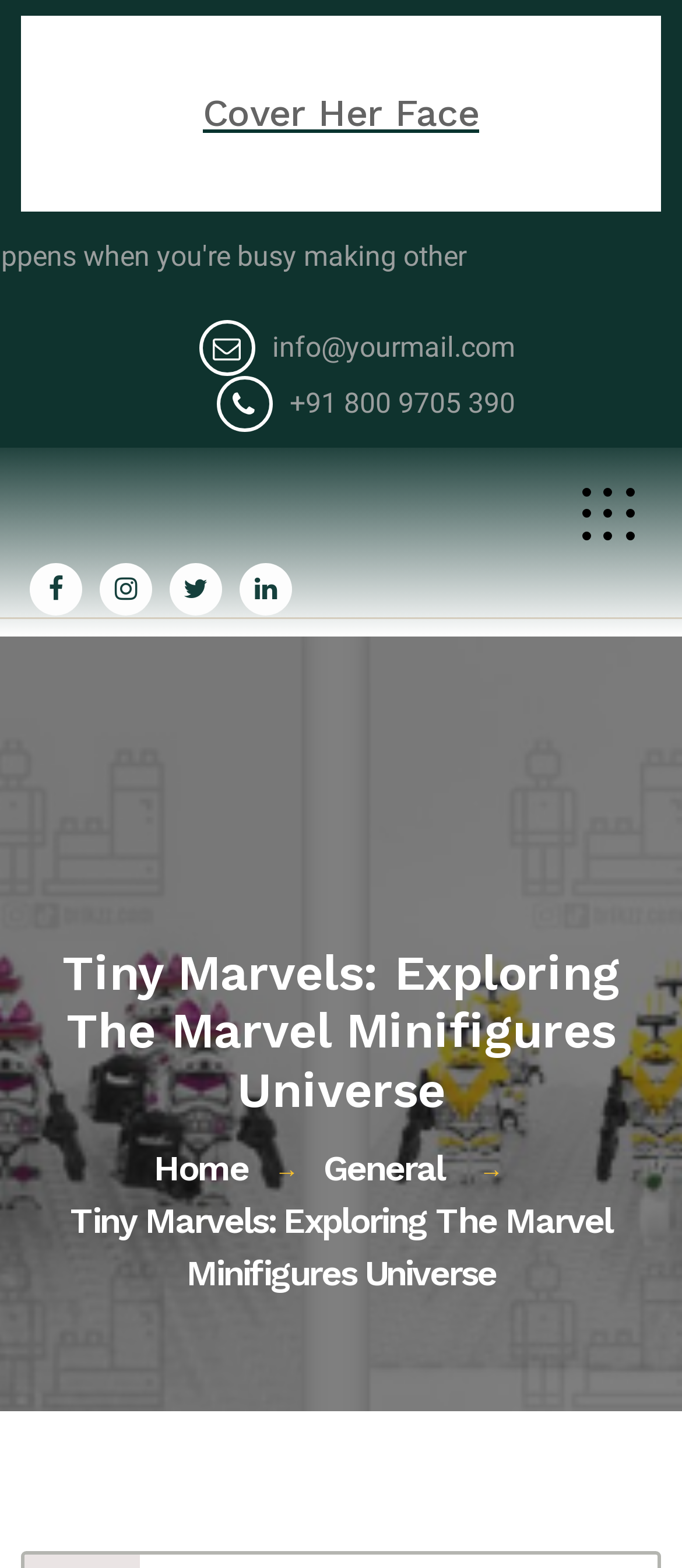Give a detailed account of the webpage, highlighting key information.

The webpage is about Tiny Marvels, specifically exploring the Marvel Minifigures Universe. At the top, there is a prominent heading with the title "Tiny Marvels: Exploring The Marvel Minifigures Universe". Below this heading, there is a link to "Cover Her Face" which is also a heading, positioned roughly in the middle of the page horizontally. 

On the top-right side, there are two links, one for an email address "info@yourmail.com" and another for a phone number "+91 800 9705 390". 

On the left side, there are five social media links, arranged vertically, each represented by an icon. 

At the bottom of the page, there is a navigation menu with links to "Home" and "General", separated by arrow symbols. The "Home" link is positioned slightly to the left of the center, and the "General" link is to its right. 

There is also a repeated title "Tiny Marvels: Exploring The Marvel Minifigures Universe" at the very bottom of the page, which seems to be a footer element.